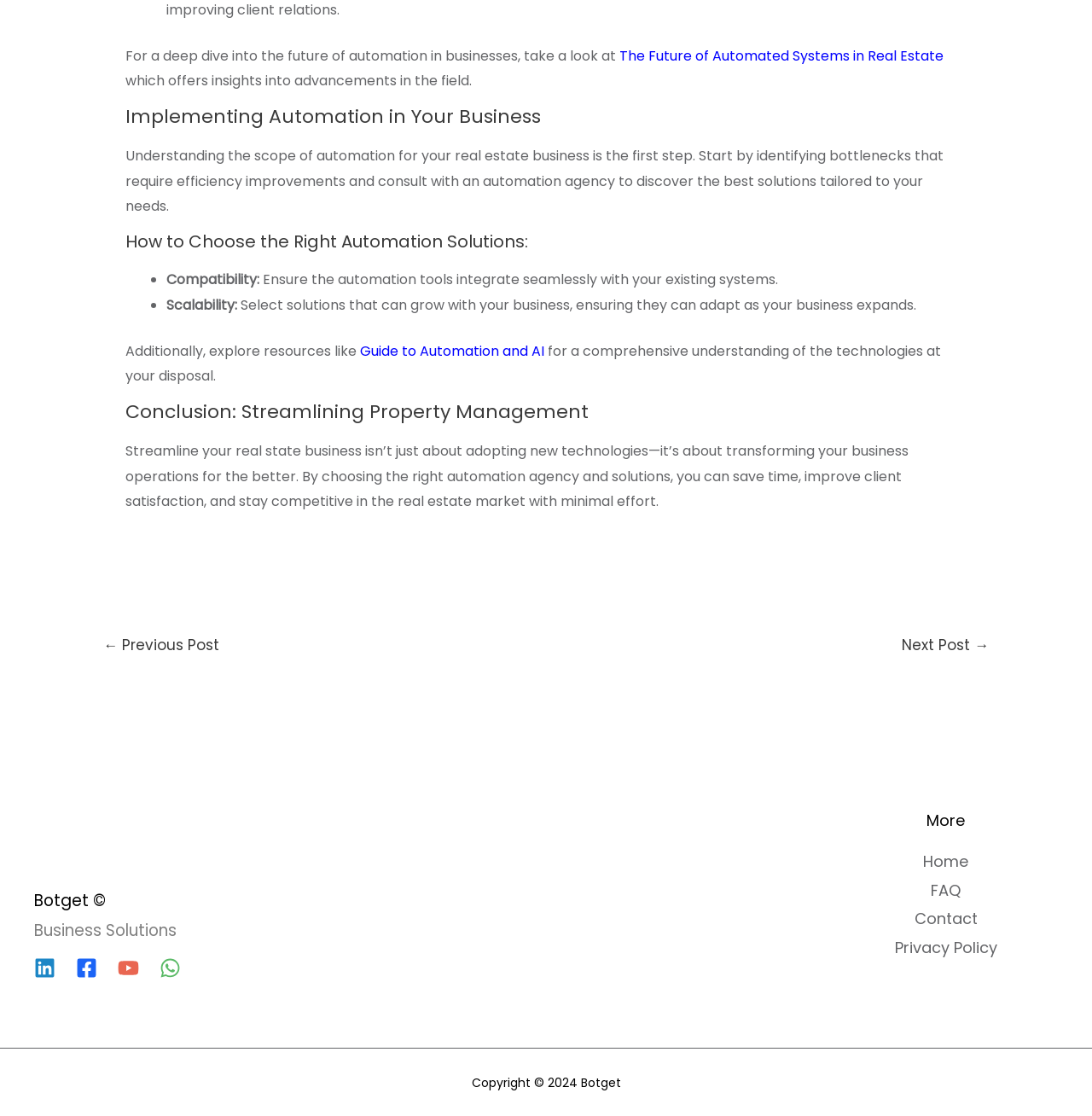What is the name of the company mentioned in the article?
Look at the image and construct a detailed response to the question.

The name of the company mentioned in the article can be determined by looking at the image 'Botget Logo 2' and the static text 'Botget ©' at the bottom of the webpage.